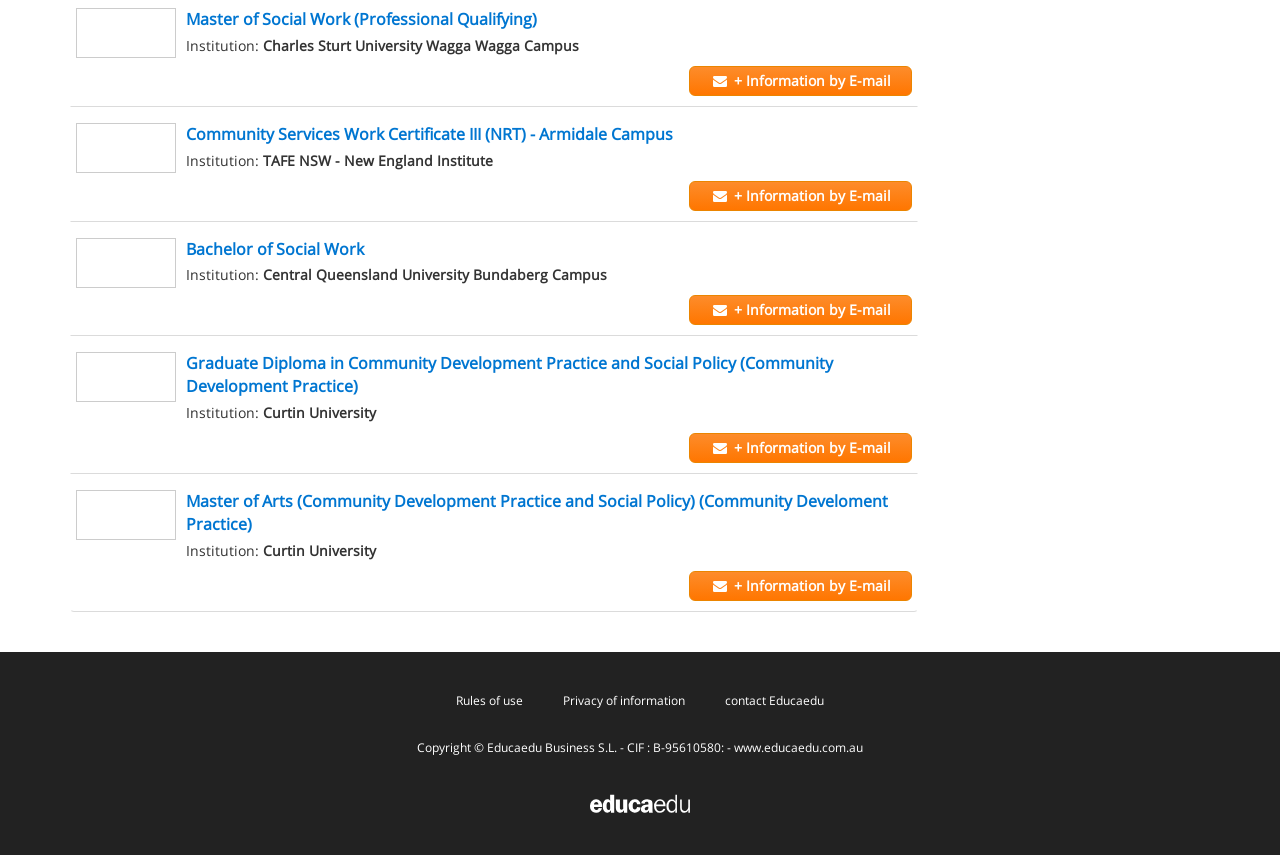What is the name of the institution above the 'Master of Social Work (Professional Qualifying)' link?
Please use the image to provide a one-word or short phrase answer.

Charles Sturt University